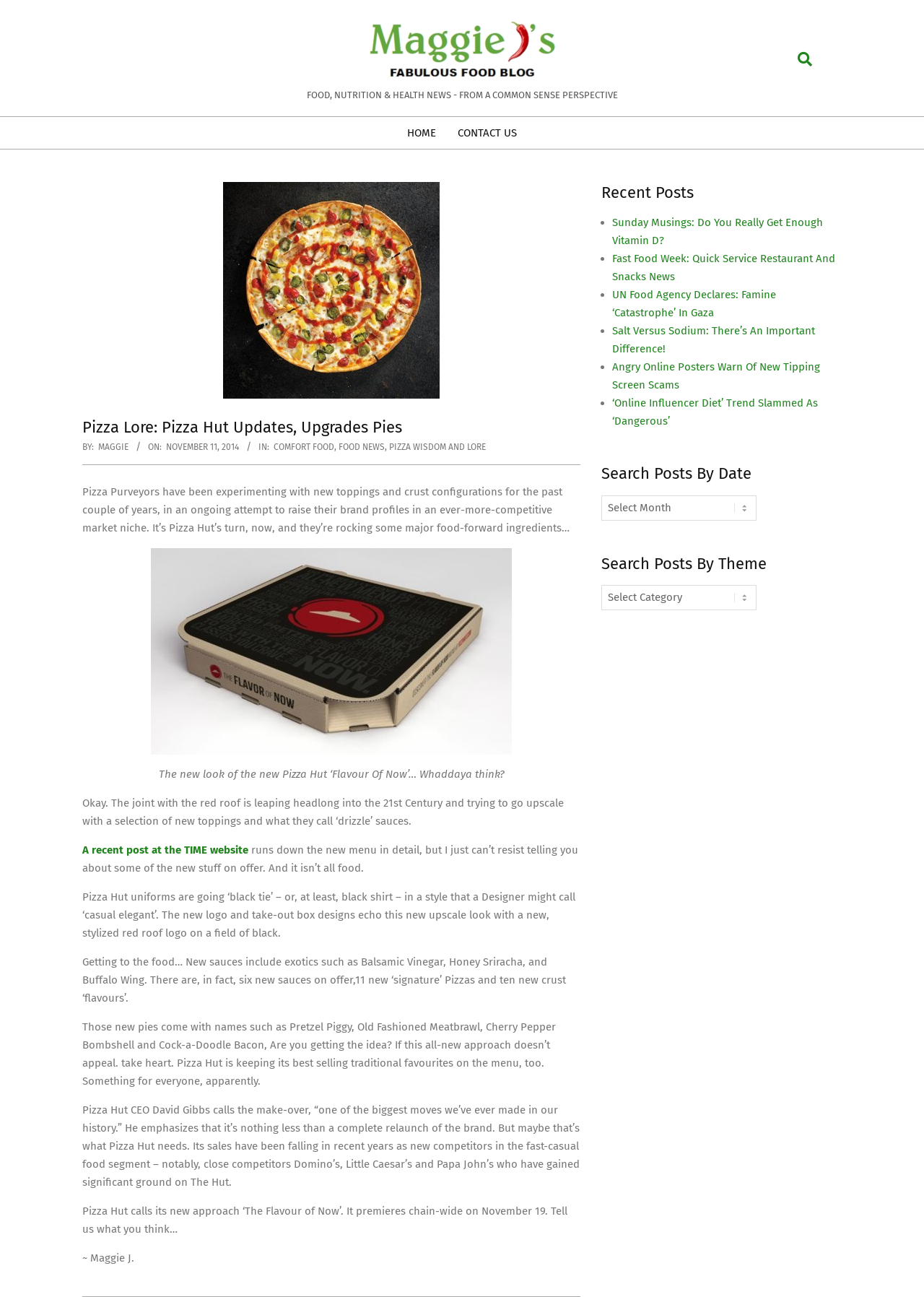Provide the bounding box coordinates of the area you need to click to execute the following instruction: "Search posts by date".

[0.651, 0.382, 0.819, 0.401]